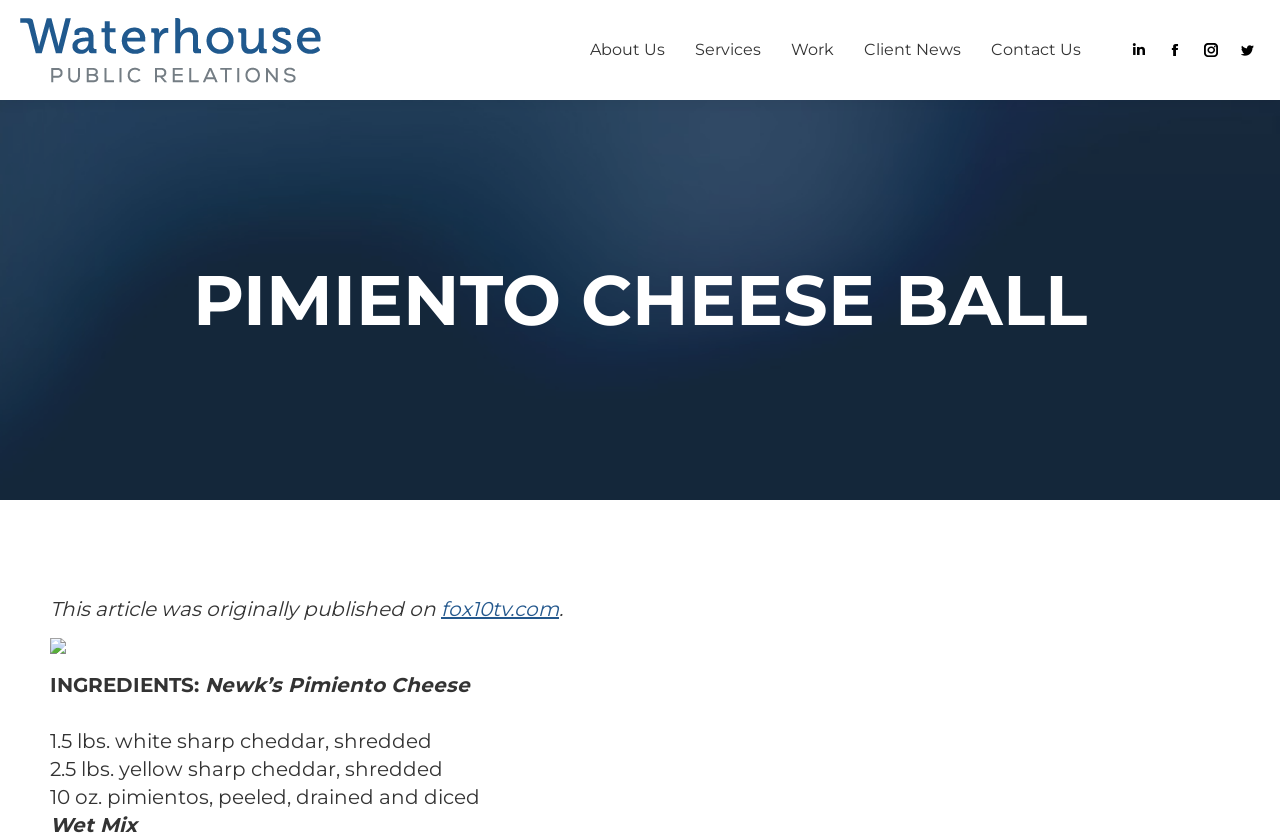Using the format (top-left x, top-left y, bottom-right x, bottom-right y), provide the bounding box coordinates for the described UI element. All values should be floating point numbers between 0 and 1: About Us

[0.449, 0.0, 0.531, 0.12]